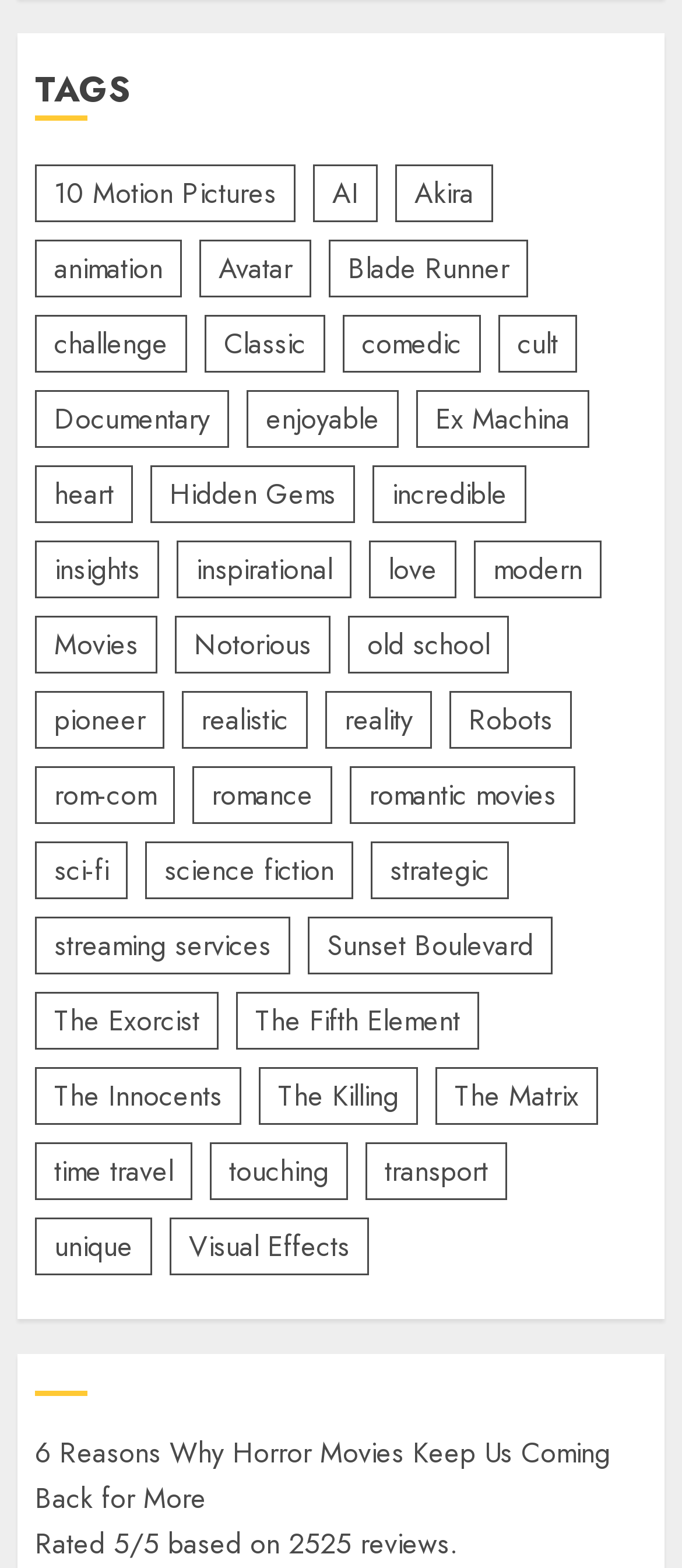Respond to the following query with just one word or a short phrase: 
How many tags are available on this webpage?

297